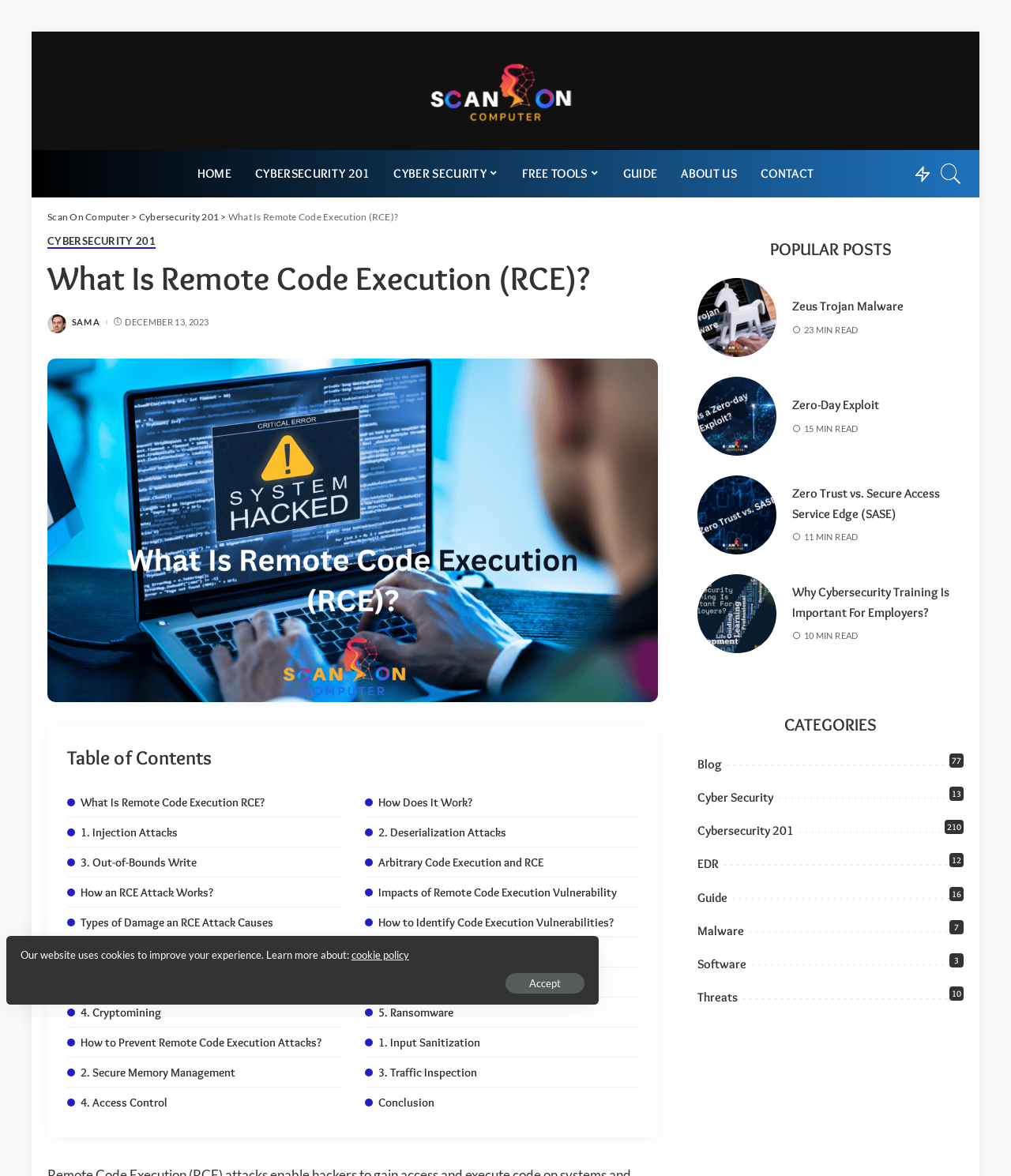Explain the webpage in detail.

This webpage is about Remote Code Execution (RCE) attacks, a type of cybersecurity threat. At the top, there is a navigation menu with links to various sections, including "HOME", "CYBERSECURITY 201", "FREE TOOLS", "GUIDE", "ABOUT US", and "CONTACT". 

Below the navigation menu, there is a header section with a title "What Is Remote Code Execution (RCE)?" and a link to "Scan On Computer". On the right side of the header section, there is a search bar with a link to "Search".

The main content of the webpage is divided into several sections. The first section provides an introduction to RCE attacks, including a brief description and a table of contents with links to various subtopics, such as "How Does It Work?", "Impacts of Remote Code Execution Vulnerability", and "How to Prevent Remote Code Execution Attacks?".

The subsequent sections provide detailed information about RCE attacks, including how they work, the impacts of RCE vulnerabilities, and ways to prevent RCE attacks. There are also links to related topics, such as "Arbitrary Code Execution and RCE" and "Types of Damage an RCE Attack Causes".

On the right side of the webpage, there is a section titled "POPULAR POSTS" with links to several articles, including "Zeus Trojan Malware", "Zero-Day Exploit", and "Why Cybersecurity Training Is Important For Employers?". Each article has a brief summary and an image.

At the bottom of the webpage, there is a section titled "CATEGORIES" with links to various categories, including "Blog", "Cyber Security", "Cybersecurity 201", and "Malware".